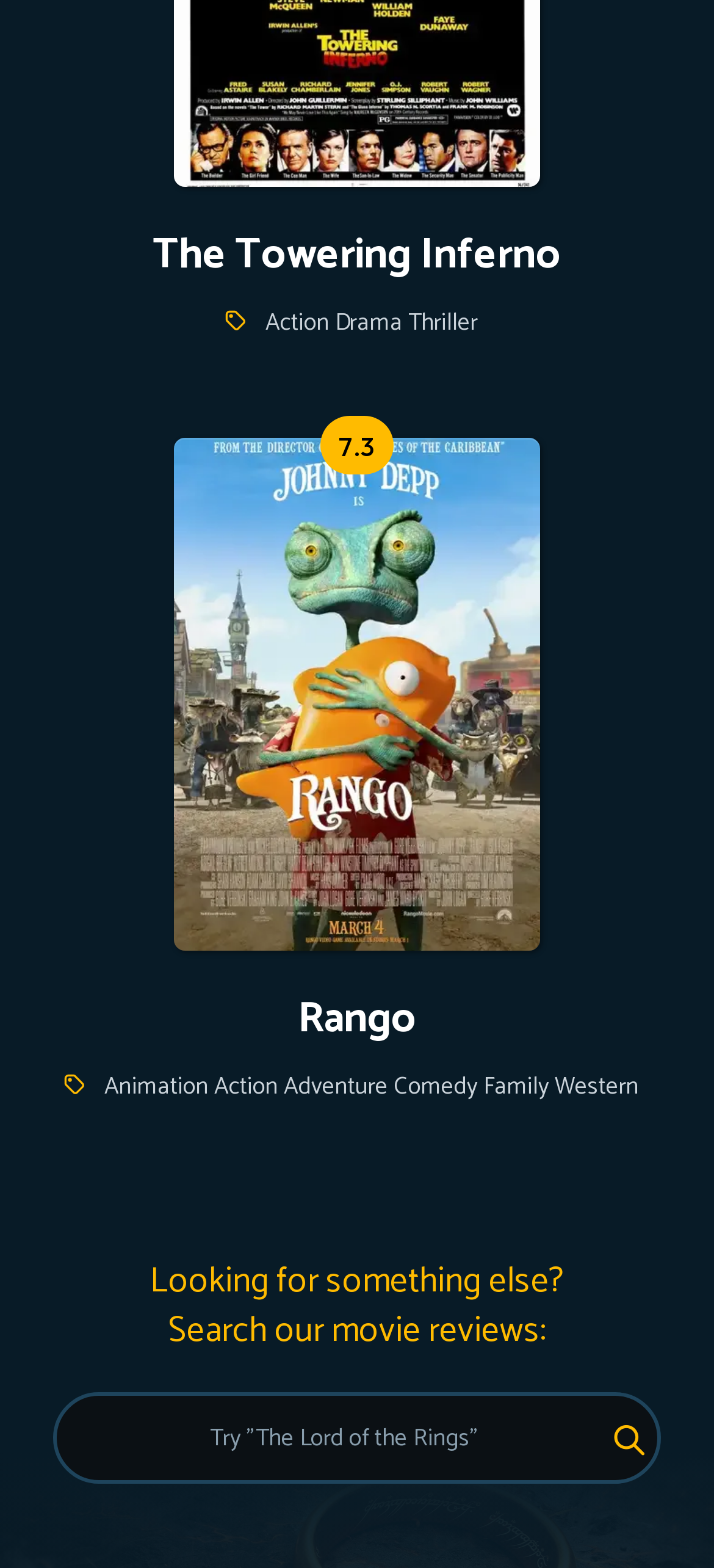What is the genre of the movie 'The Towering Inferno'?
Please provide a detailed and comprehensive answer to the question.

By examining the links near the title 'The Towering Inferno', we can see that the genres associated with this movie are Action, Drama, and Thriller.